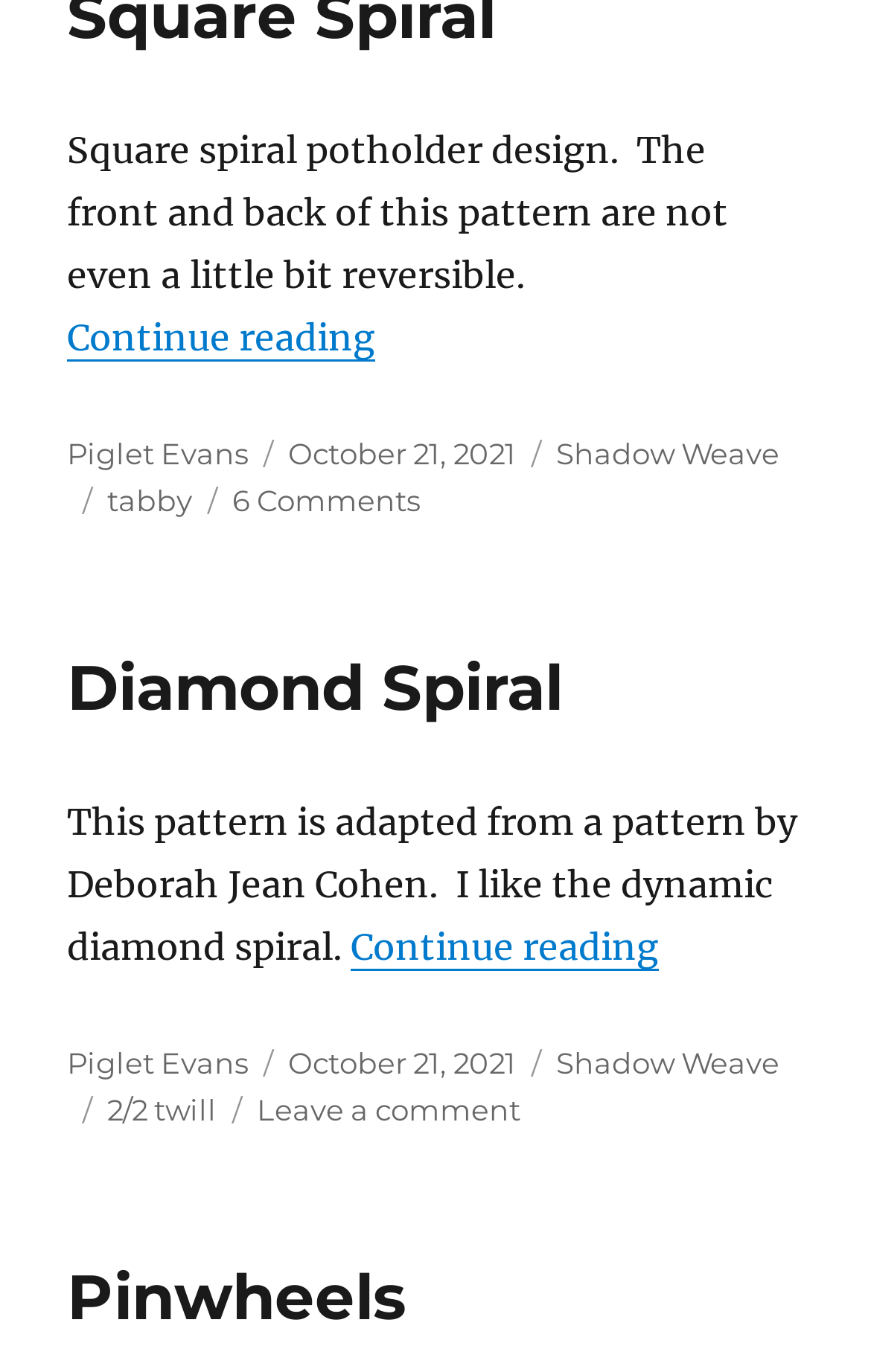Who is the author of the first article?
Respond with a short answer, either a single word or a phrase, based on the image.

Piglet Evans